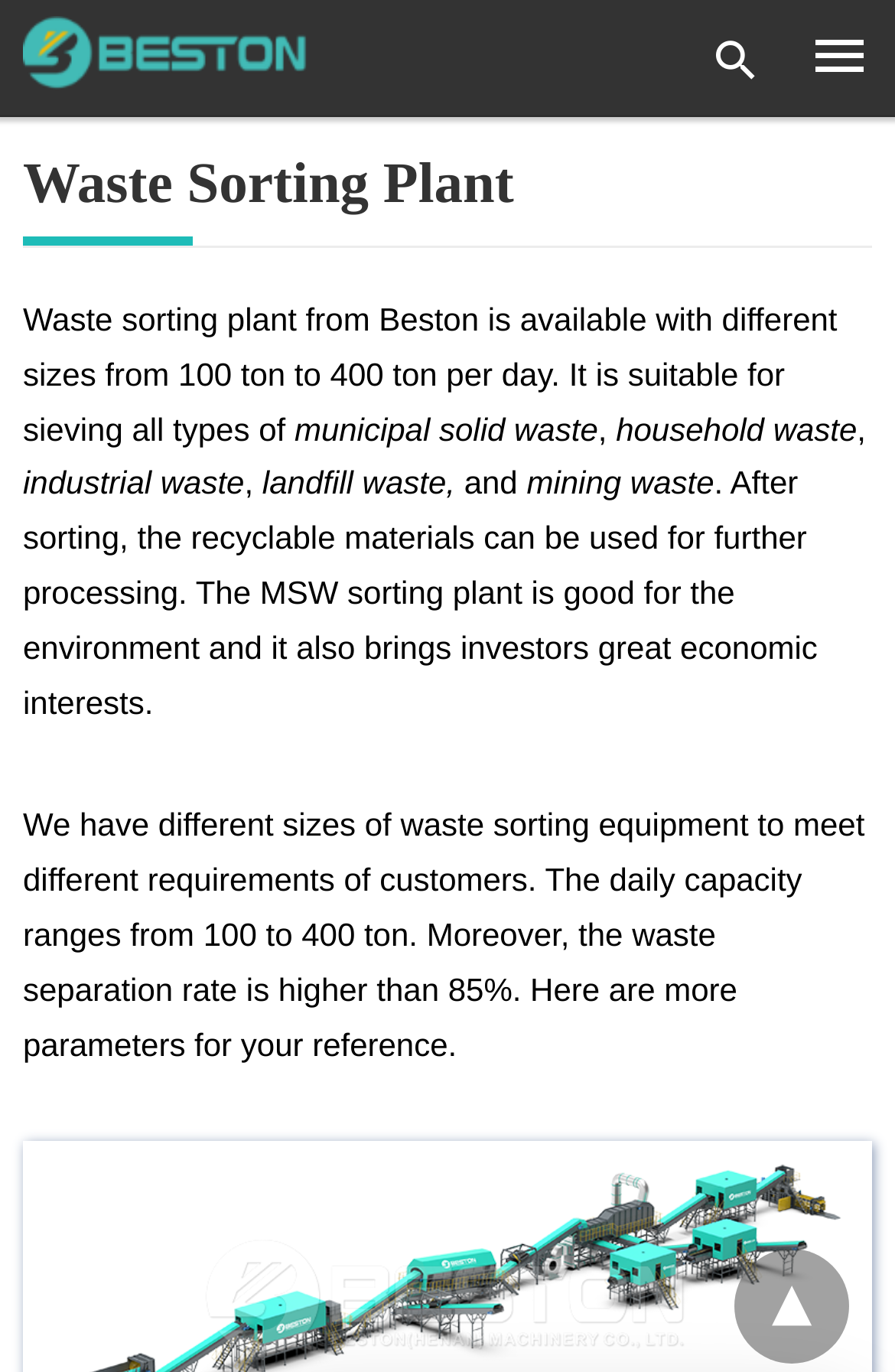Produce a meticulous description of the webpage.

The webpage is about waste sorting plants, specifically highlighting the features and benefits of Beston's waste sorting plant. At the top left corner, there is a logo with the text "240" and an image of the same logo. On the top right corner, there is a search bar with a placeholder text "Type your query" and a dropdown icon.

The main content of the webpage starts with a heading "Waste Sorting Plant" followed by a brief introduction to the waste sorting plant, which is available in different sizes ranging from 100 to 400 tons per day. The text explains that the plant is suitable for sieving various types of municipal solid waste, including household waste, industrial waste, and landfill waste.

Below the introduction, there are several lines of text that provide more details about the waste sorting process and its benefits. The text explains that the recyclable materials can be used for further processing, and the plant is good for the environment and brings economic interests to investors.

Further down, there is a section that highlights the features of the waste sorting equipment, including different sizes to meet various customer requirements, a daily capacity range of 100 to 400 tons, and a waste separation rate of higher than 85%. The section also mentions that there are more parameters available for reference.

At the bottom right corner, there is a dropdown icon with a downward arrow.